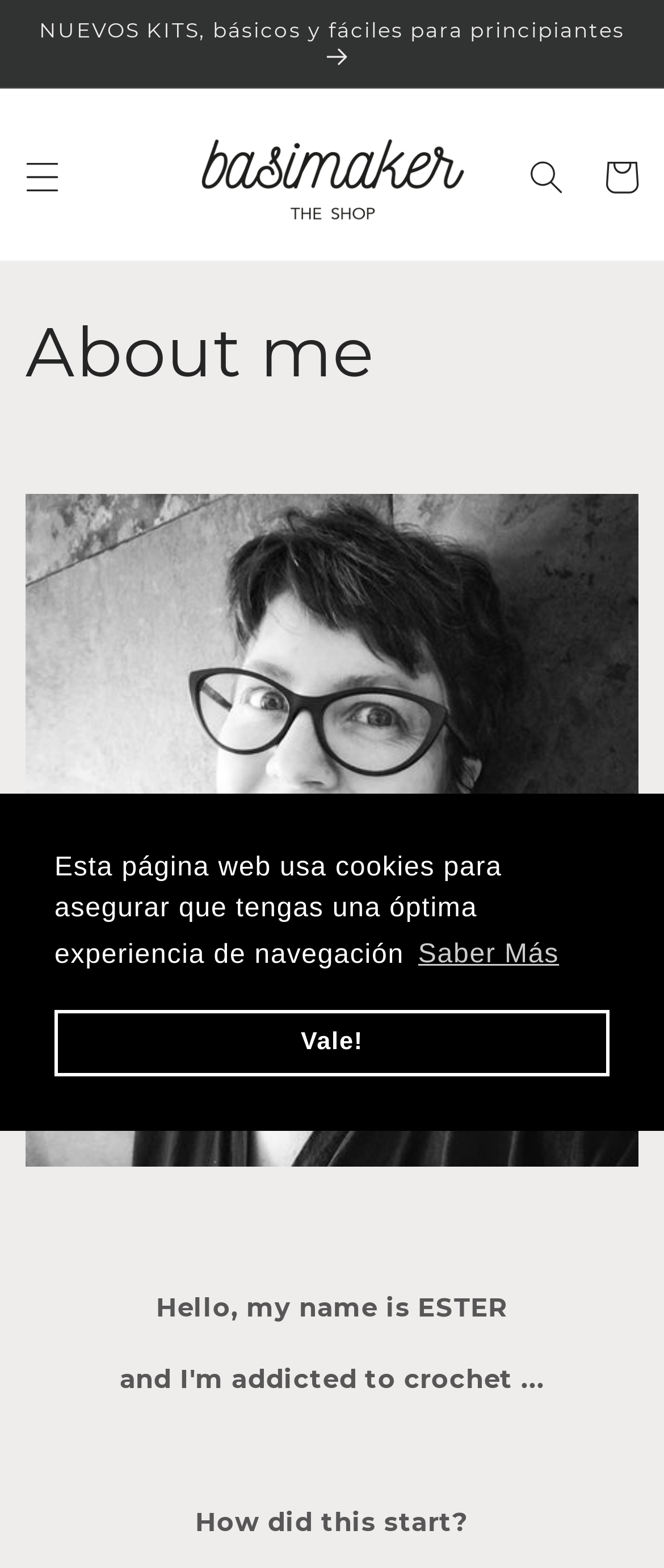Write an exhaustive caption that covers the webpage's main aspects.

This webpage is about Ester Ferrandiz, the person behind Basimaker. At the top of the page, there is a prominent announcement section with a link to "NUEVOS KITS, básicos y fáciles para principiantes". Below this section, there is a navigation menu with a "Menu" button on the left and a "Search" button on the right. Next to the "Search" button, there is a "Cart" button.

In the main content area, there is a heading that reads "About me". Below this heading, there is a brief introduction that starts with "Hello, my name is ESTER" and continues with "How did this start?". The text suggests that Ester was born with a passion for crochet and was lucky to have the opportunity to pursue it.

At the bottom of the page, there is a cookie consent dialog with a message that reads "Esta página web usa cookies para asegurar que tengas una óptima experiencia de navegación". The dialog has two buttons: "learn more about cookies" and "dismiss cookie message". This dialog appears twice on the page, possibly due to a duplicate element in the accessibility tree.

There are a few images on the page, including the Basimaker logo, which is located near the top of the page. Overall, the page has a simple and clean layout, with a focus on introducing Ester and her passion for crochet.